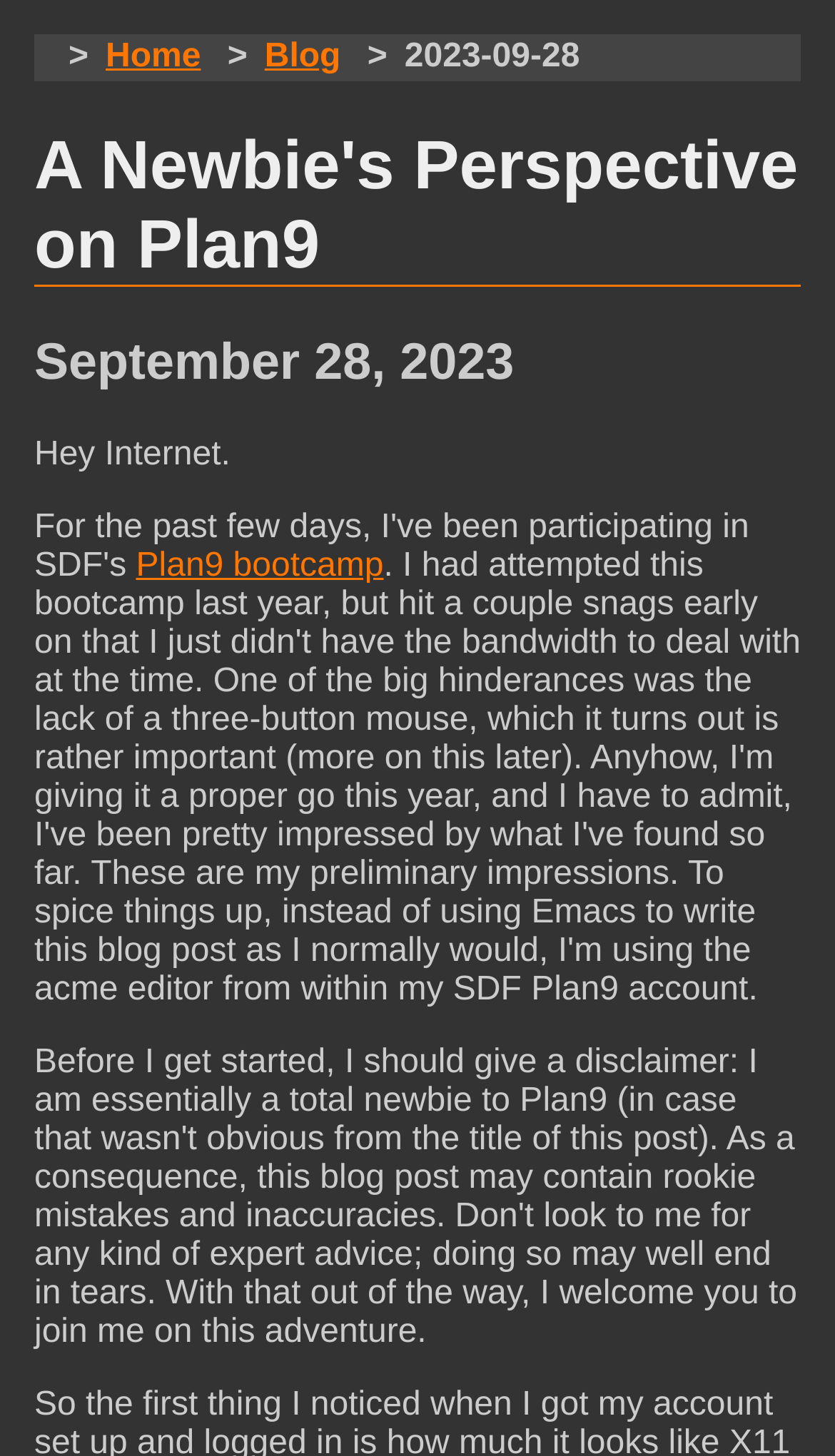Locate the bounding box coordinates of the UI element described by: "Plan9 bootcamp". Provide the coordinates as four float numbers between 0 and 1, formatted as [left, top, right, bottom].

[0.163, 0.376, 0.459, 0.401]